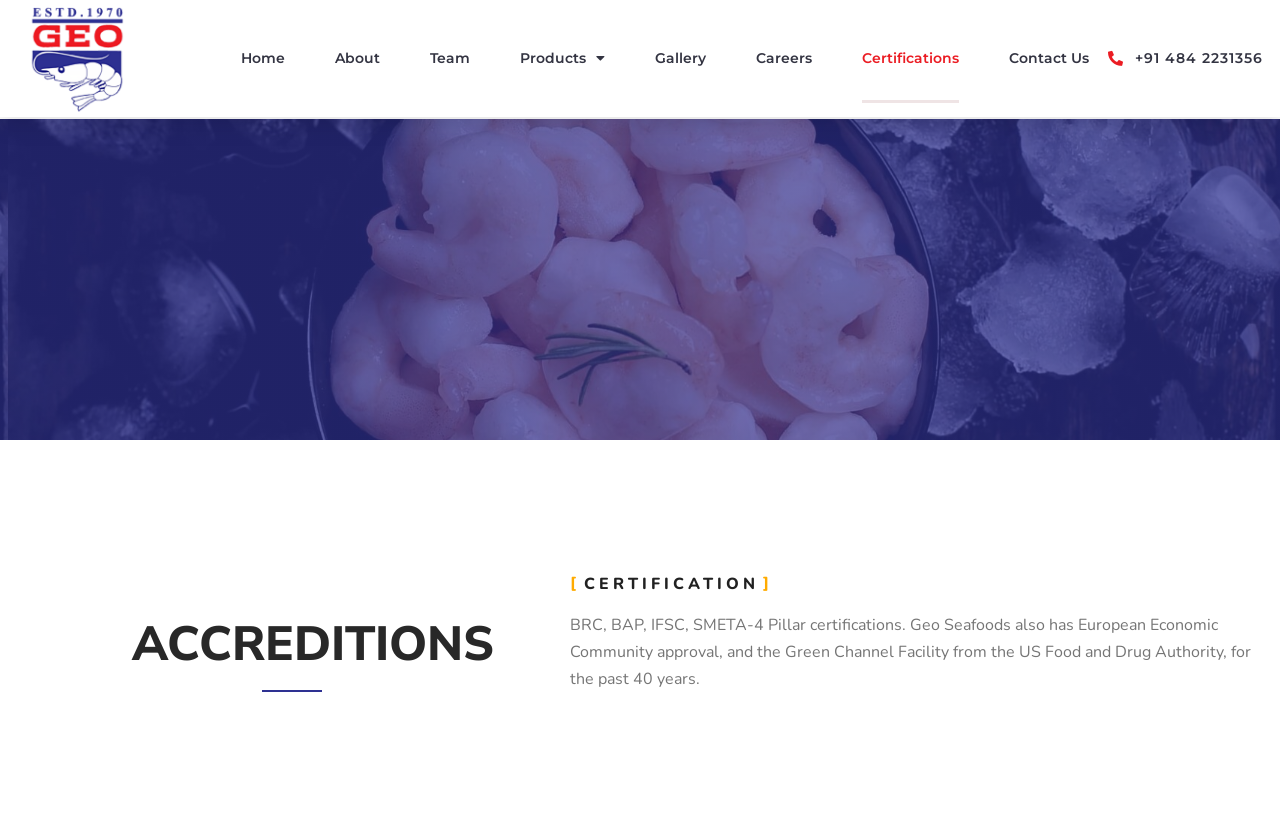Articulate a complete and detailed caption of the webpage elements.

The webpage is about Geo Seafoods' certifications. At the top, there is a navigation menu with 7 links: Home, About, Team, Products, Gallery, Careers, and Certifications. The Products link has a dropdown menu. To the right of the navigation menu, there is a phone number link. 

Below the navigation menu, there is a heading "ACCREDITIONS" centered at the top of the page. Underneath, there is a larger heading "[ CERTIFICATION ]" that spans almost the entire width of the page. 

Below the headings, there is a paragraph of text that describes Geo Seafoods' certifications, including BRC, BAP, IFSC, SMETA-4 Pillar certifications, European Economic Community approval, and the Green Channel Facility from the US Food and Drug Authority, which the company has held for the past 40 years.